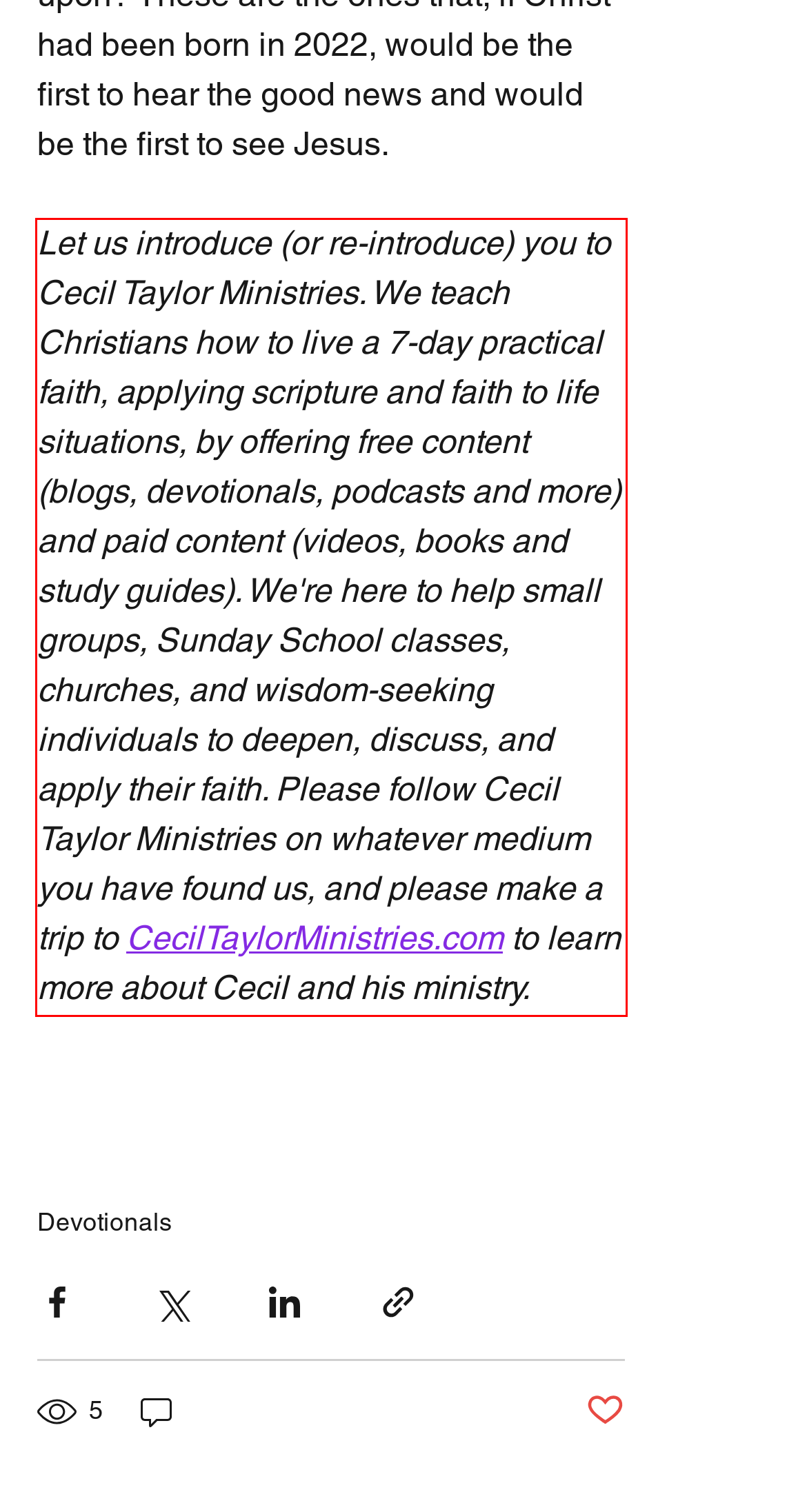Using the provided webpage screenshot, identify and read the text within the red rectangle bounding box.

Let us introduce (or re-introduce) you to Cecil Taylor Ministries. We teach Christians how to live a 7-day practical faith, applying scripture and faith to life situations, by offering free content (blogs, devotionals, podcasts and more) and paid content (videos, books and study guides). We're here to help small groups, Sunday School classes, churches, and wisdom-seeking individuals to deepen, discuss, and apply their faith. Please follow Cecil Taylor Ministries on whatever medium you have found us, and please make a trip to CecilTaylorMinistries.com to learn more about Cecil and his ministry.